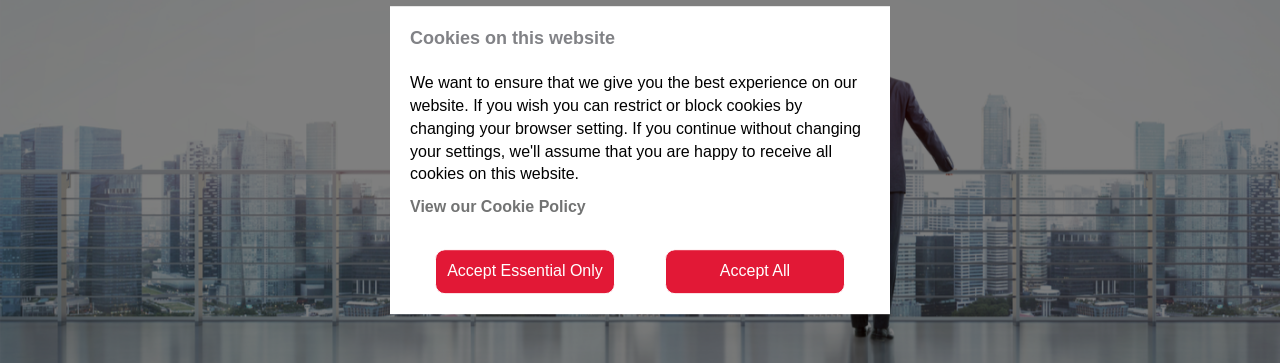Carefully observe the image and respond to the question with a detailed answer:
How many buttons are provided for user choice?

The popup provides two buttons, 'Accept Essential Only' and 'Accept All', which give users options regarding their cookie preferences.